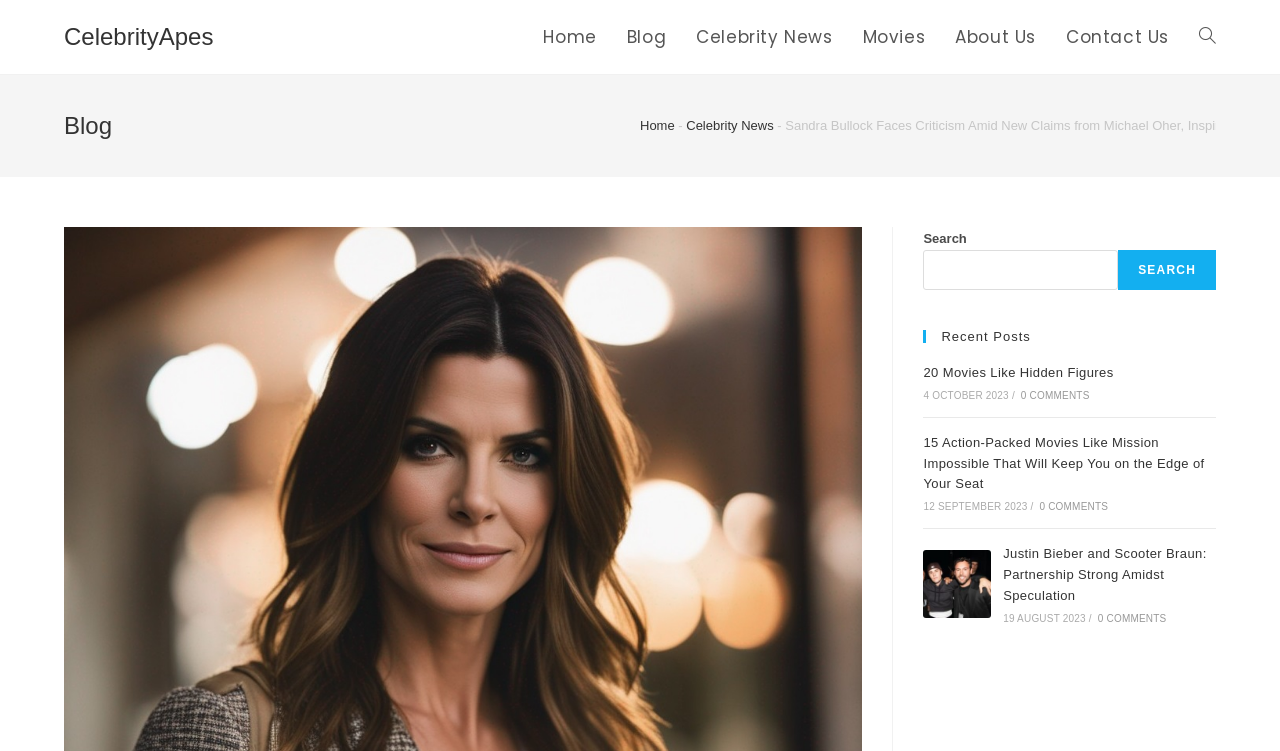Generate a detailed explanation of the webpage's features and information.

The webpage is about CelebrityApes, a celebrity news website. At the top, there is a navigation menu with links to "Home", "Blog", "Celebrity News", "Movies", "About Us", and "Contact Us". Below the navigation menu, there is a header section with a heading "Blog" and links to "Home" and "Celebrity News".

The main content of the webpage is divided into two sections. On the left, there is a primary content area with an article about Sandra Bullock facing criticism amid new claims from Michael Oher, the inspiration behind "The Blind Side". The article title is "Sandra Bullock Faces Criticism Amid New Claims from Michael Oher, Inspiration behind "The Blind Side"".

On the right, there is a sidebar with a search box at the top, followed by a section titled "Recent Posts". Below the "Recent Posts" heading, there are several links to recent articles, including "20 Movies Like Hidden Figures", "15 Action-Packed Movies Like Mission Impossible That Will Keep You on the Edge of Your Seat", and "Justin Bieber and Scooter Braun: Partnership Strong Amidst Speculation". Each article link is accompanied by a date and a "0 COMMENTS" link. There is also an image associated with the "Justin Bieber and Scooter Braun" article.